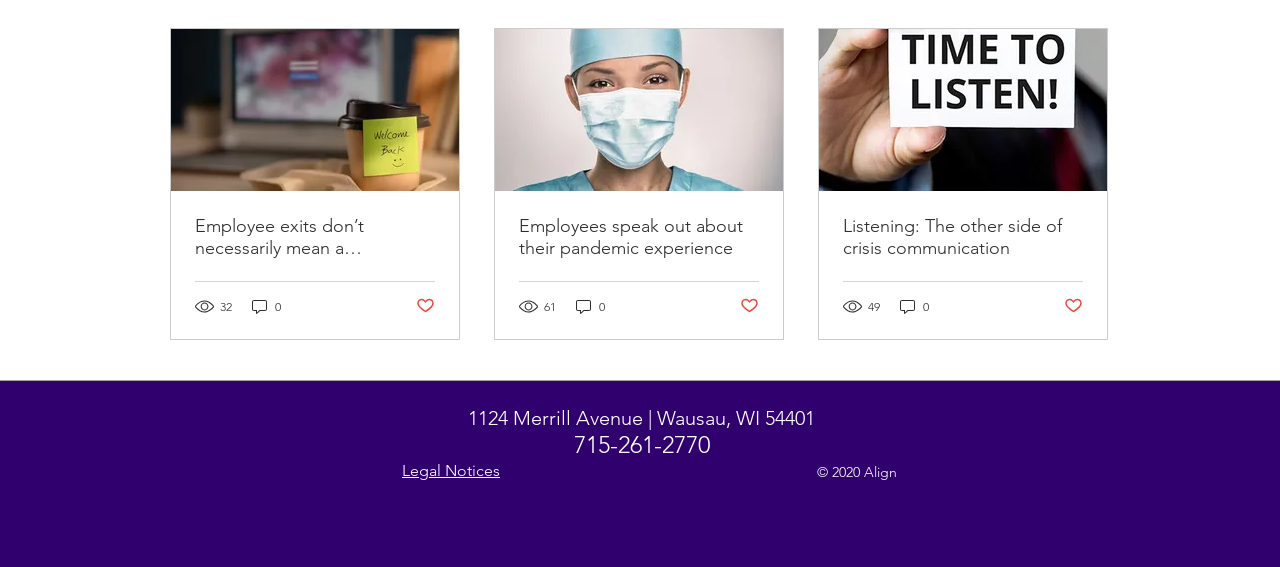Is there a button to like the third article?
Please use the image to provide a one-word or short phrase answer.

Yes